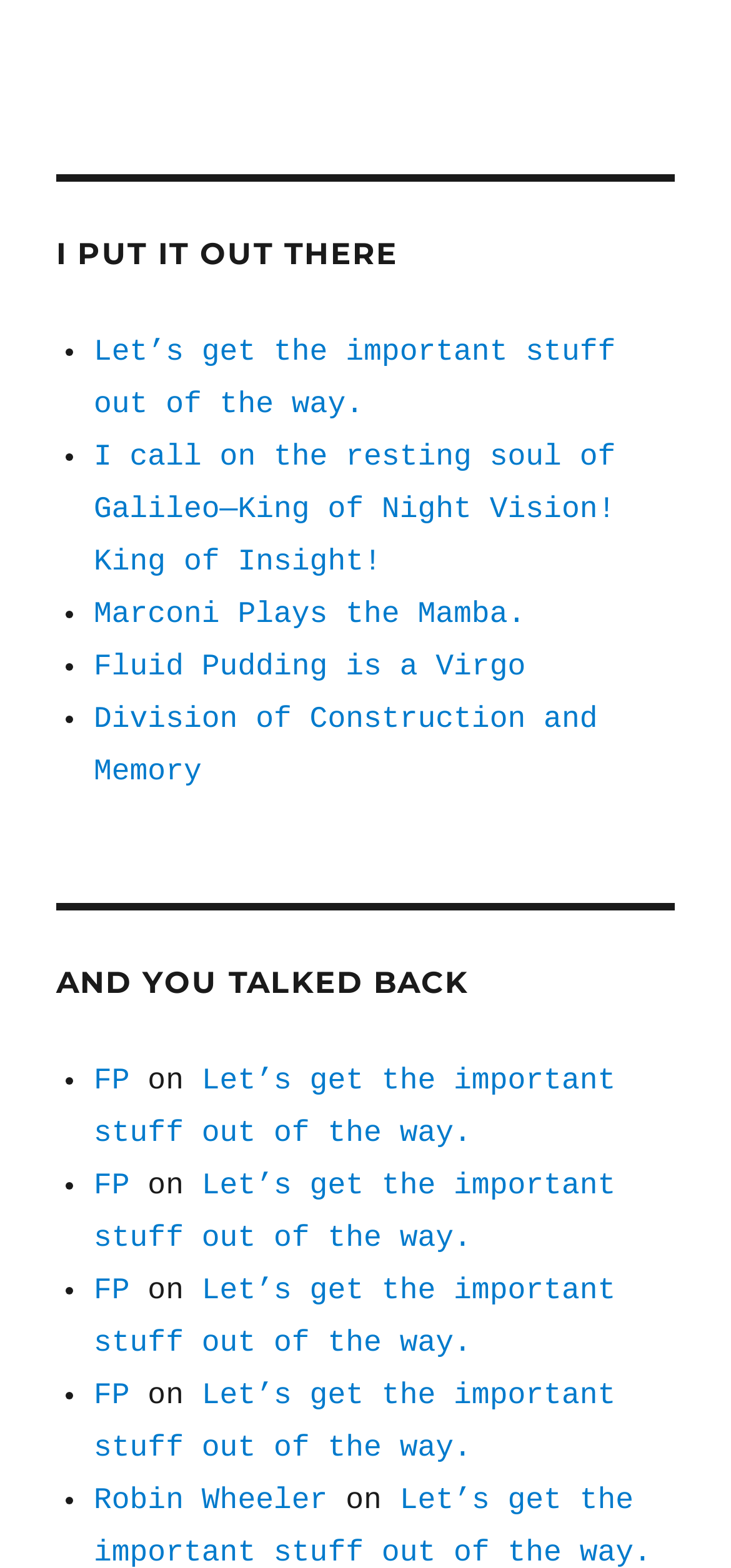Use a single word or phrase to answer the question:
What is the last item in the 'AND YOU TALKED BACK' list?

Robin Wheeler